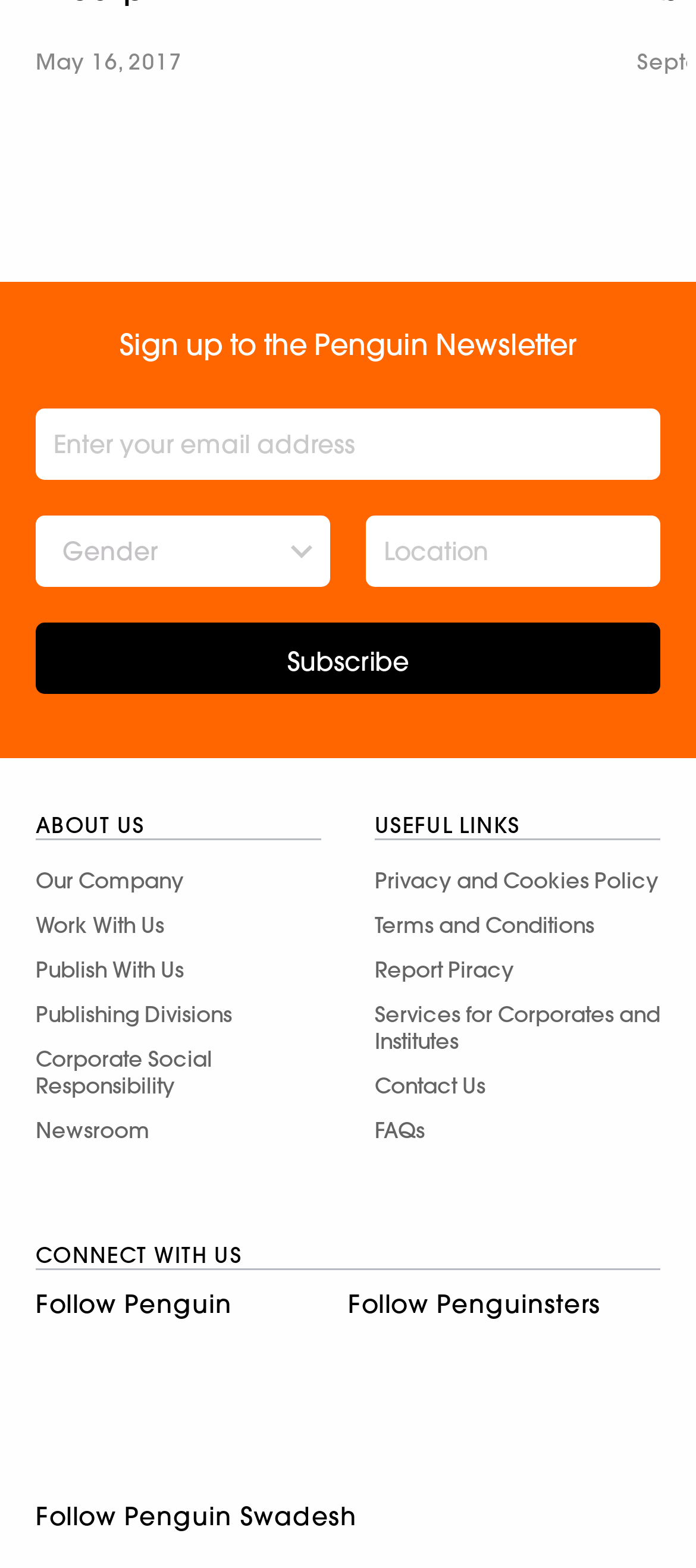What is the last link under 'USEFUL LINKS'?
Based on the content of the image, thoroughly explain and answer the question.

The last link under the 'USEFUL LINKS' heading is 'FAQs', which is likely a page that provides answers to frequently asked questions about the website or its services.